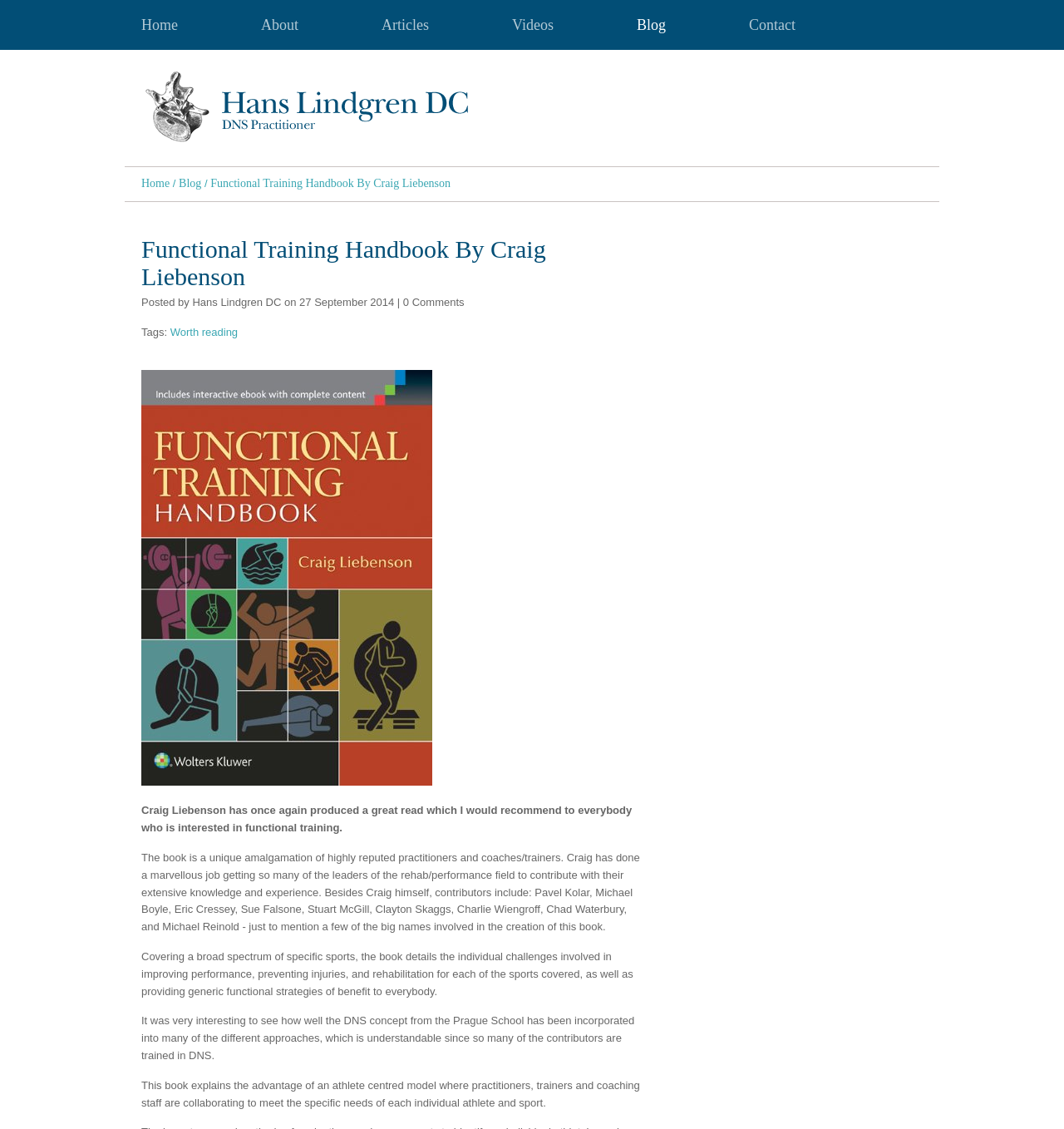By analyzing the image, answer the following question with a detailed response: What is the profession of Hans Lindgren DC?

I inferred the answer by looking at the link element 'Hans Lindgren DC' and assuming that 'DC' stands for Doctor of Chiropractic, which is a profession.